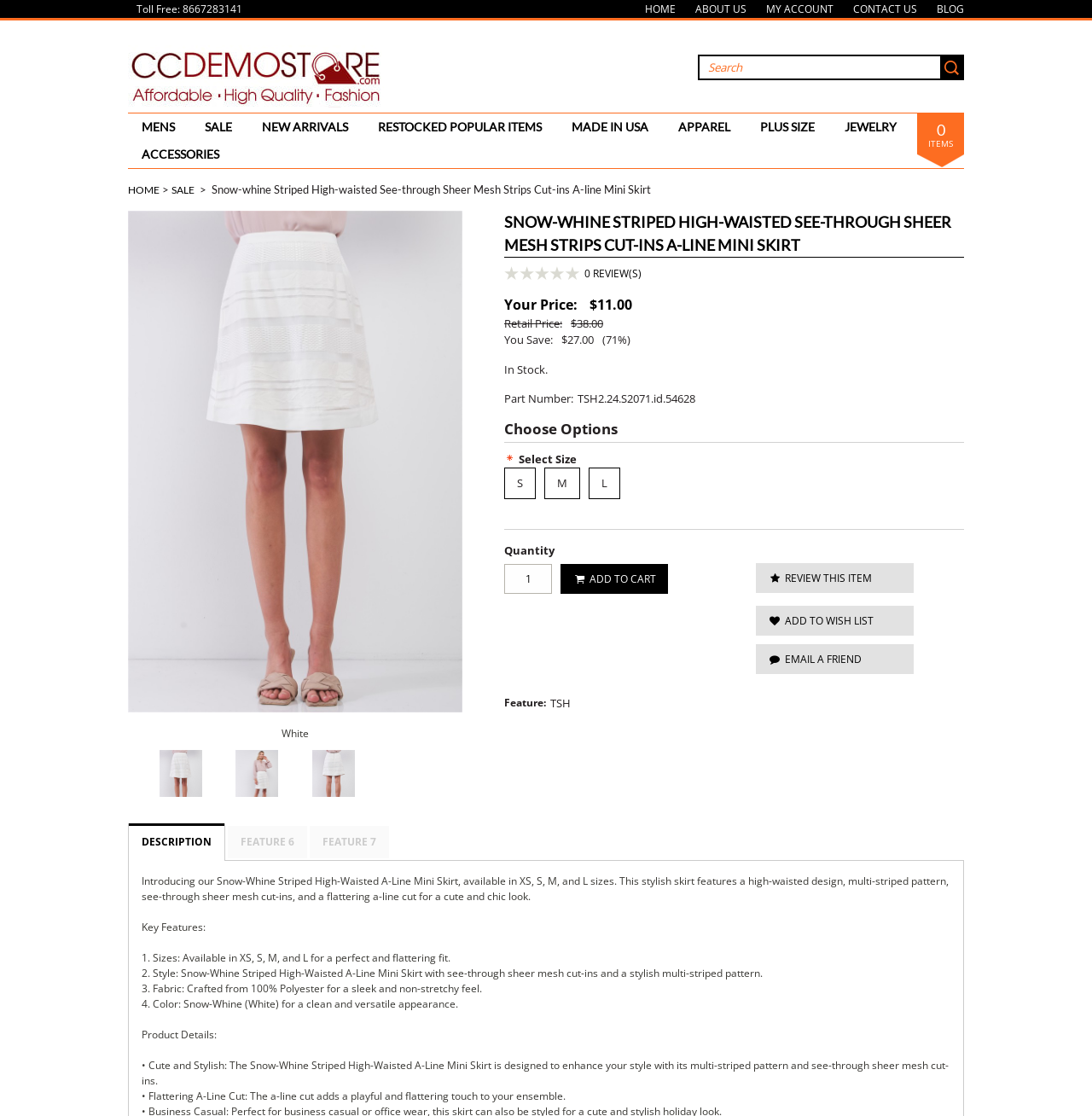Using the provided element description: "About Us", determine the bounding box coordinates of the corresponding UI element in the screenshot.

[0.637, 0.002, 0.684, 0.015]